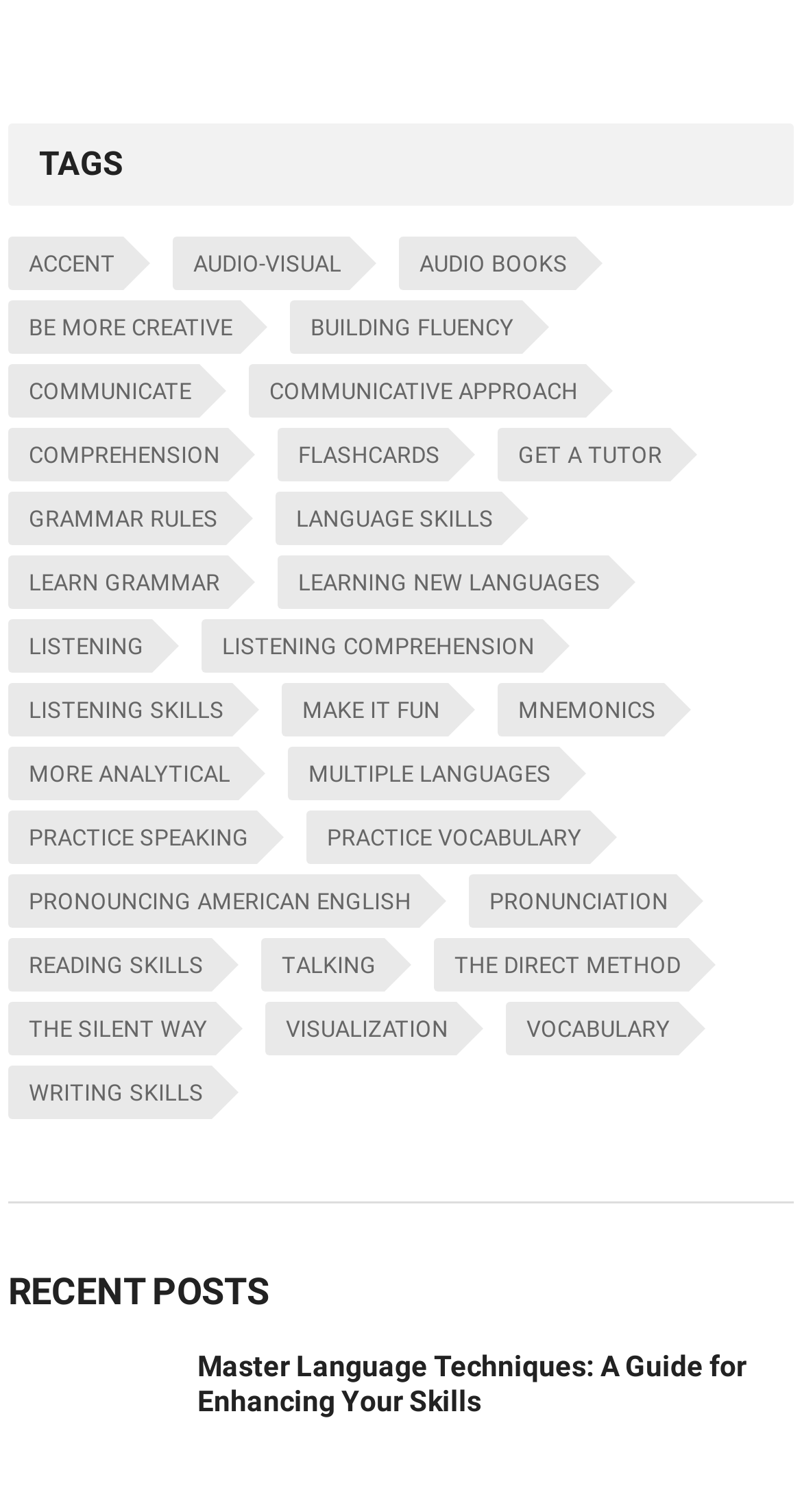Locate the bounding box coordinates of the area to click to fulfill this instruction: "Explore Audio-Visual". The bounding box should be presented as four float numbers between 0 and 1, in the order [left, top, right, bottom].

[0.215, 0.157, 0.436, 0.192]